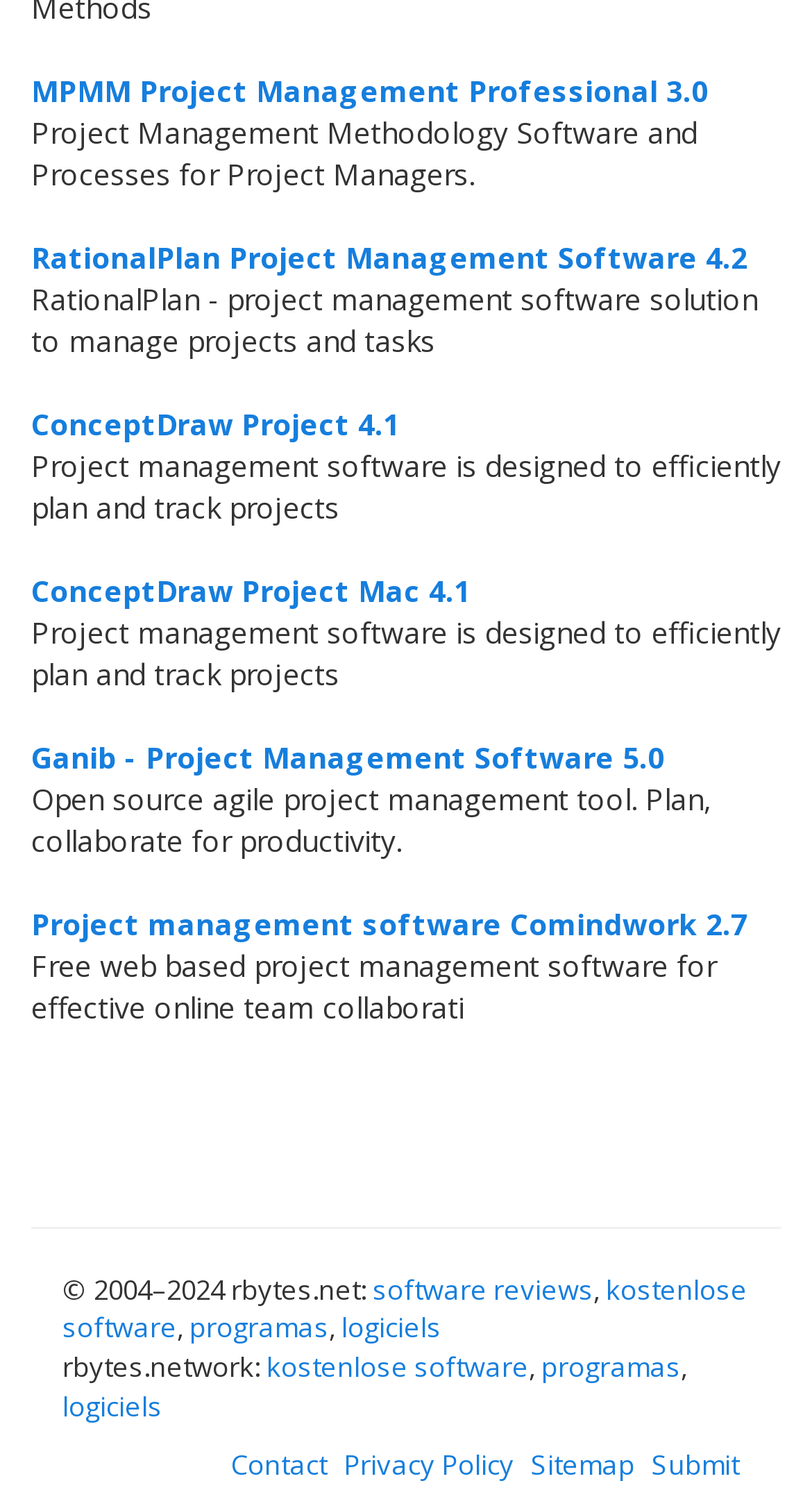What is the copyright year range of the website?
Based on the visual content, answer with a single word or a brief phrase.

2004-2024